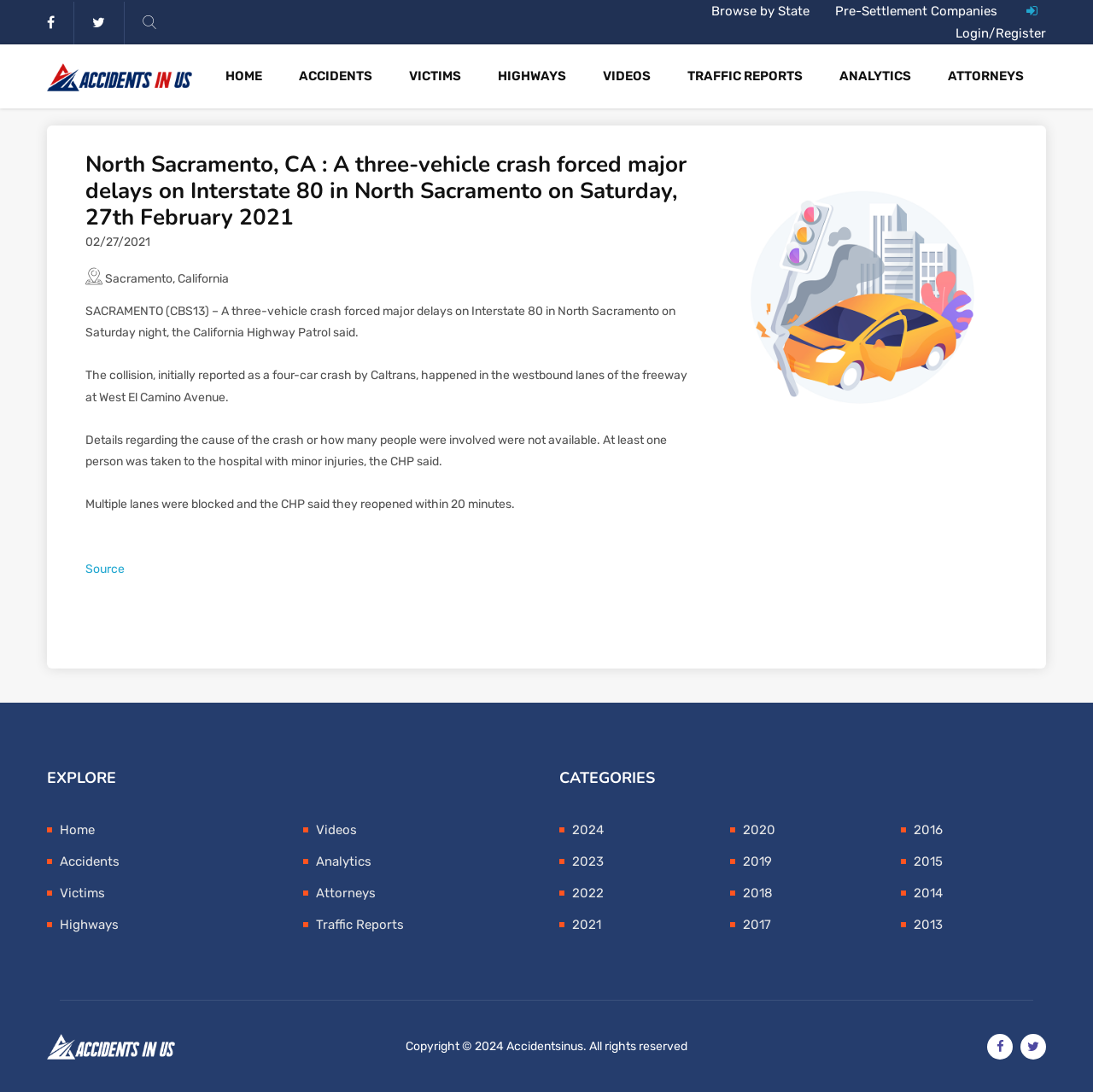What is the date of the accident?
Look at the image and respond with a one-word or short phrase answer.

02/27/2021